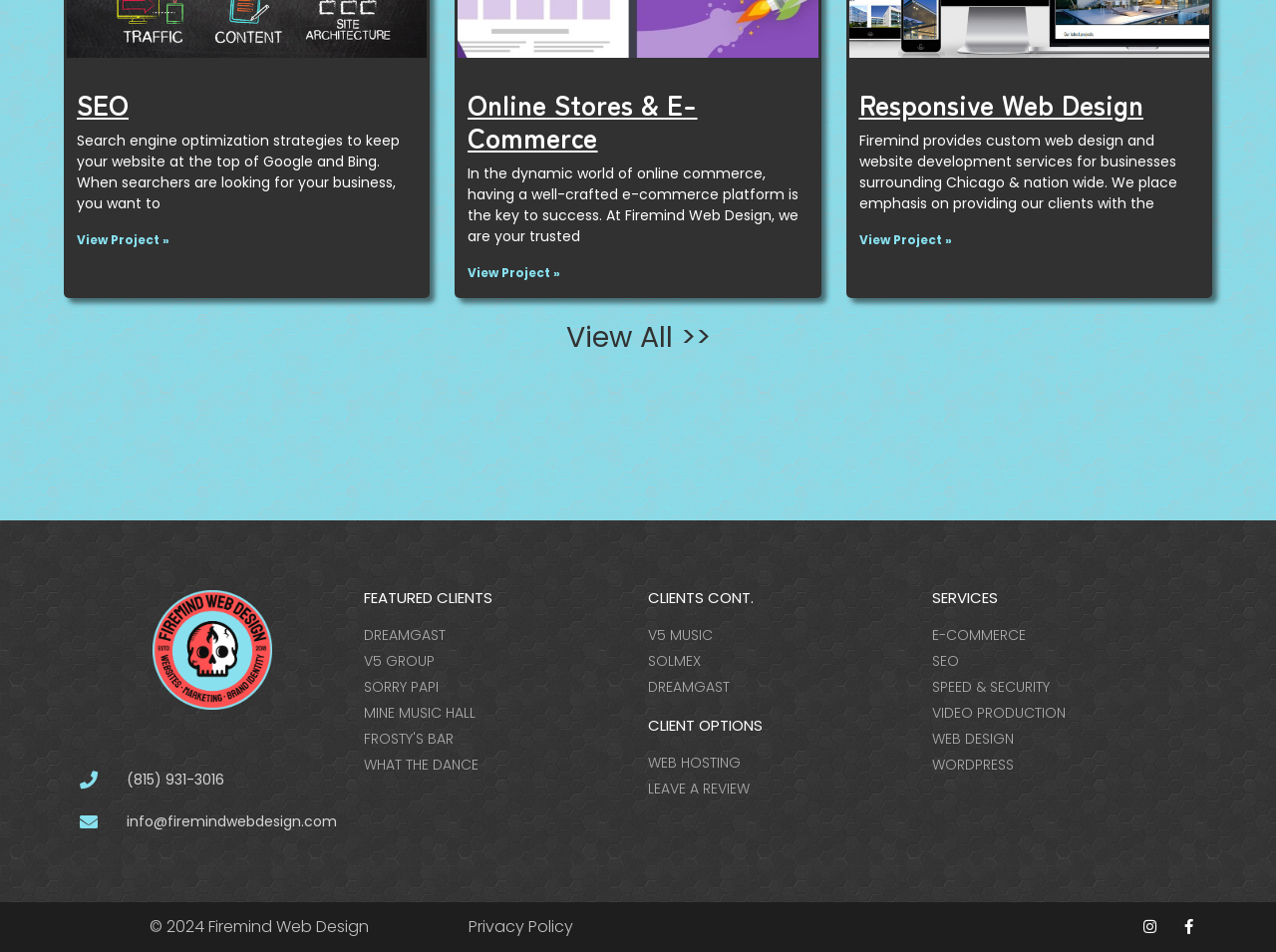What social media platform is represented by the icon?
Refer to the image and offer an in-depth and detailed answer to the question.

I saw an icon on the webpage that represents Instagram, which is a social media platform. The icon is located at the bottom of the webpage, along with other social media icons.